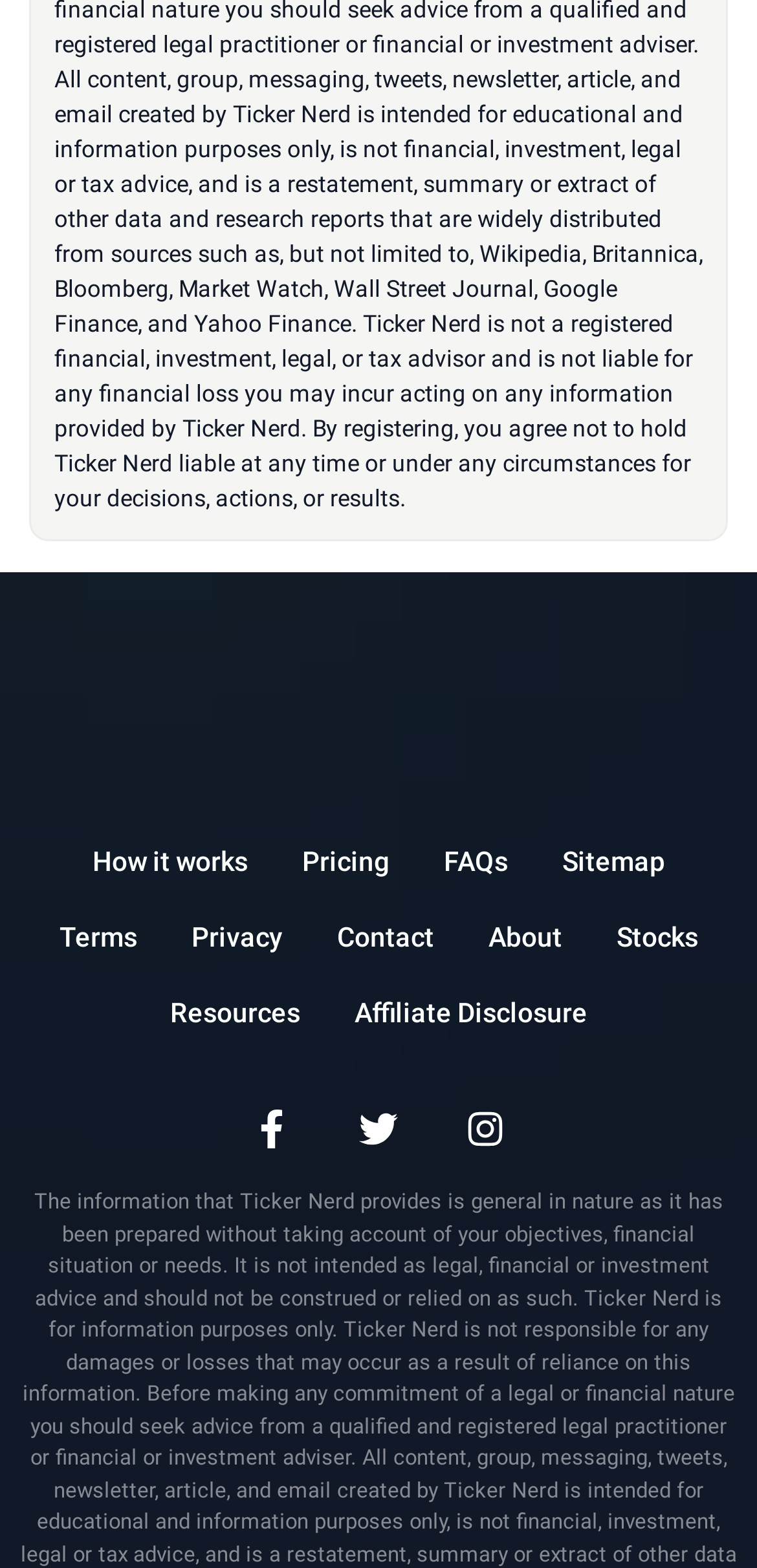What is the topmost link on the webpage?
Look at the image and respond with a one-word or short phrase answer.

How it works